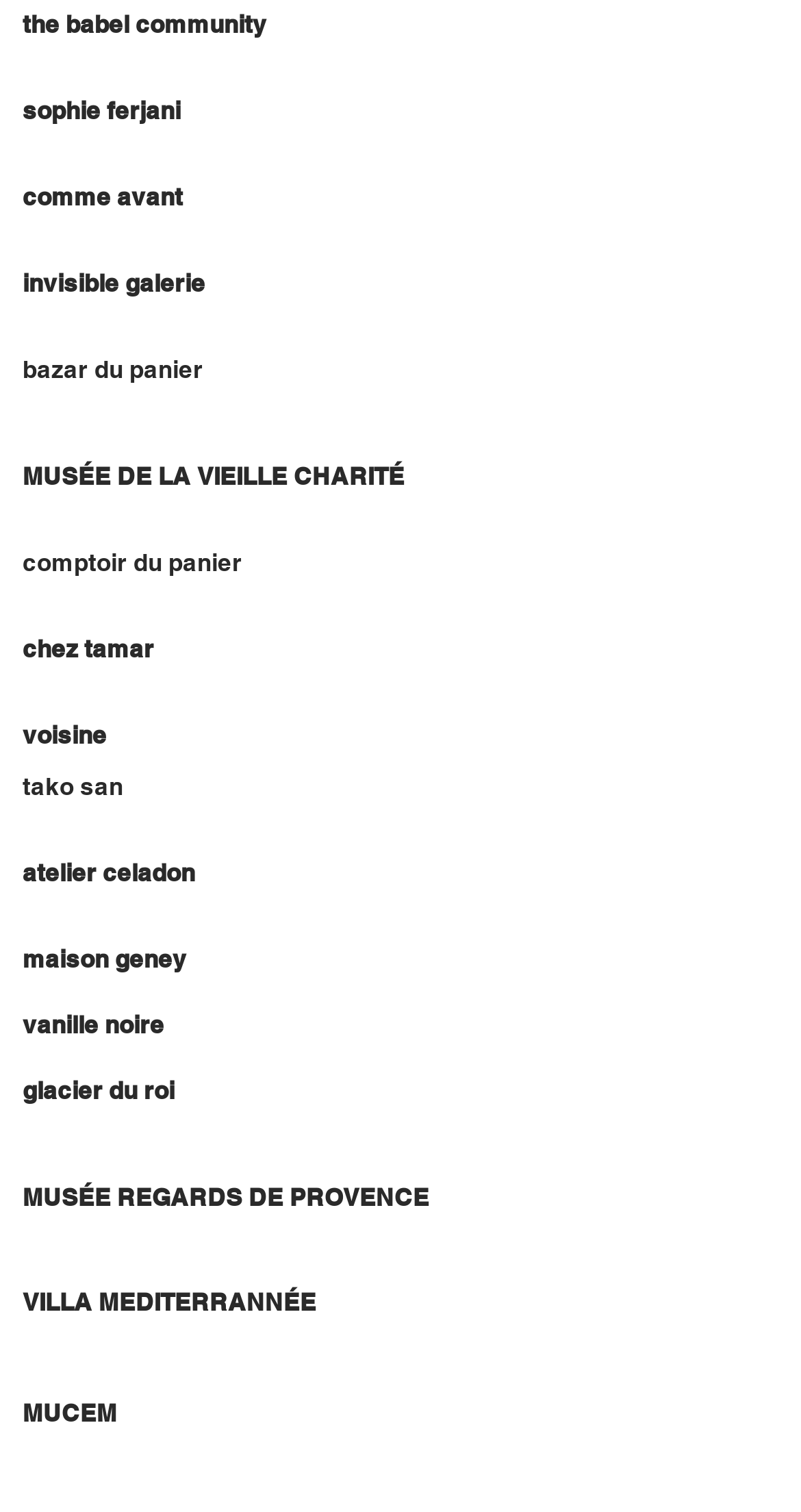Please specify the bounding box coordinates of the region to click in order to perform the following instruction: "Download COVID-19 Critical Care for Your Business Powerpoint".

None